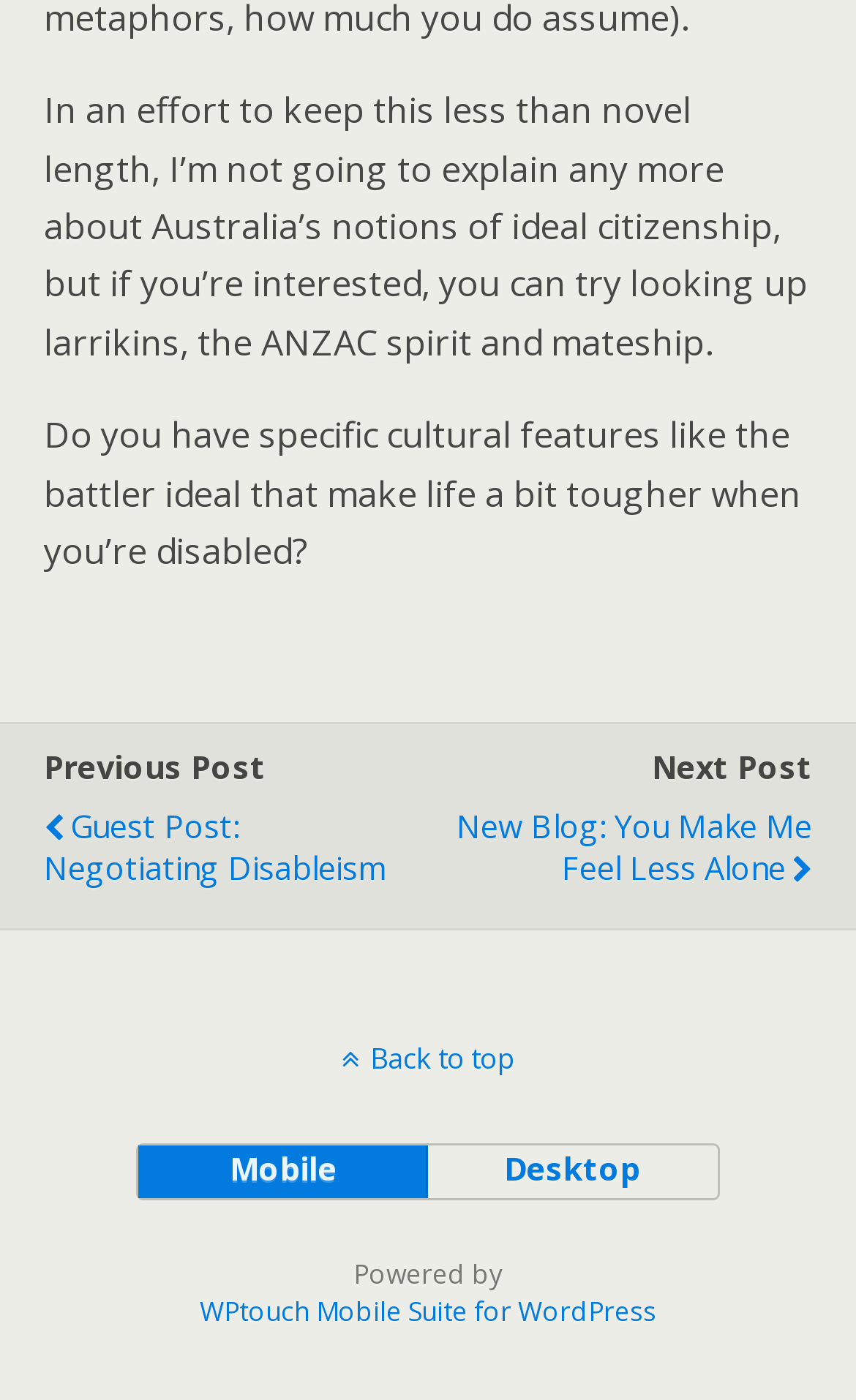What is the name of the software powering the website?
Please analyze the image and answer the question with as much detail as possible.

The text 'Powered by' is followed by a link to 'WPtouch Mobile Suite for WordPress', indicating that this software is powering the website.